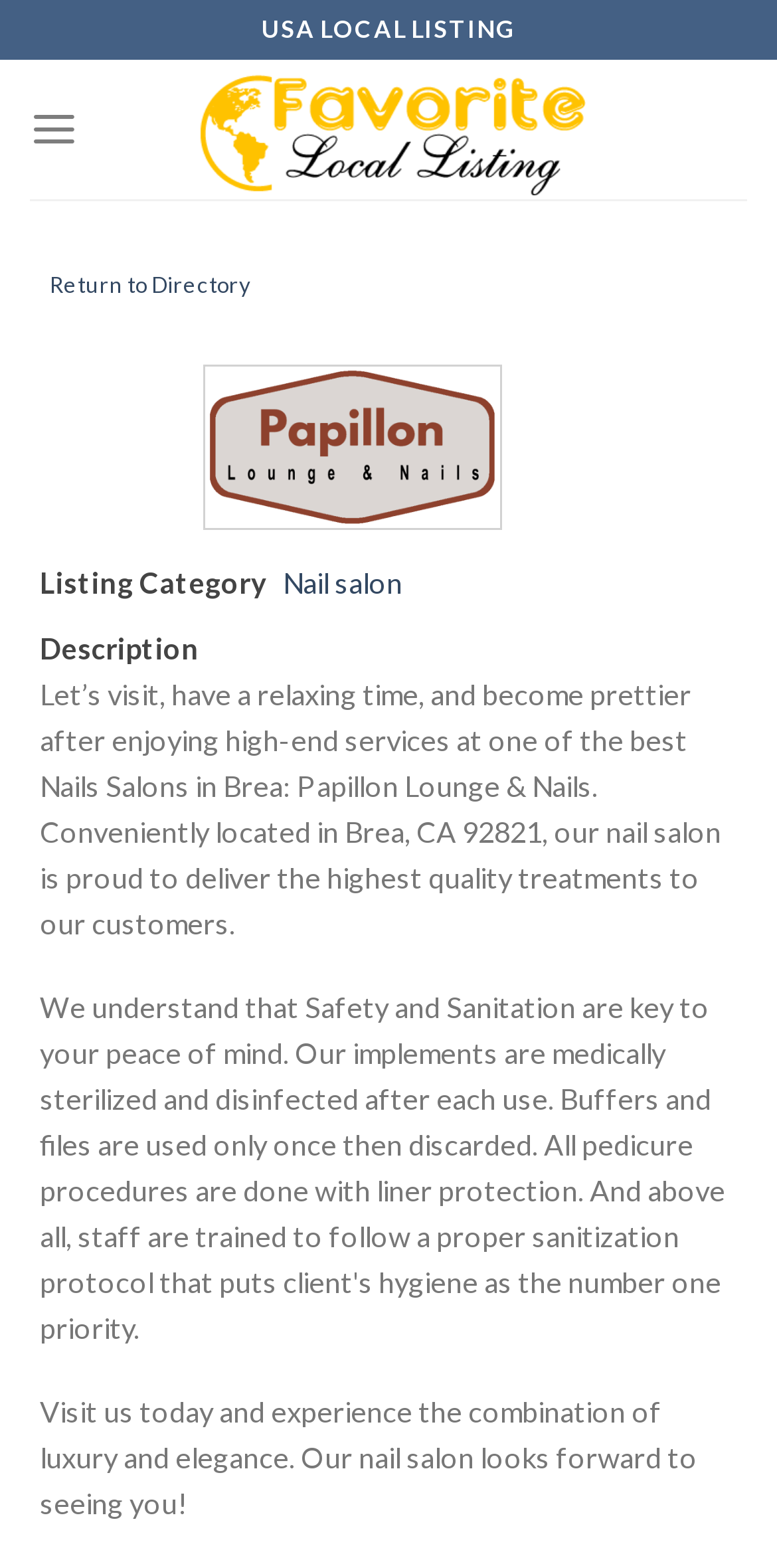What is the purpose of visiting Papillon Lounge & Nail?
Please respond to the question with a detailed and well-explained answer.

I found the purpose of visiting Papillon Lounge & Nail by reading the description of the business, which invites customers to 'have a relaxing time, and become prettier after enjoying high-end services'.